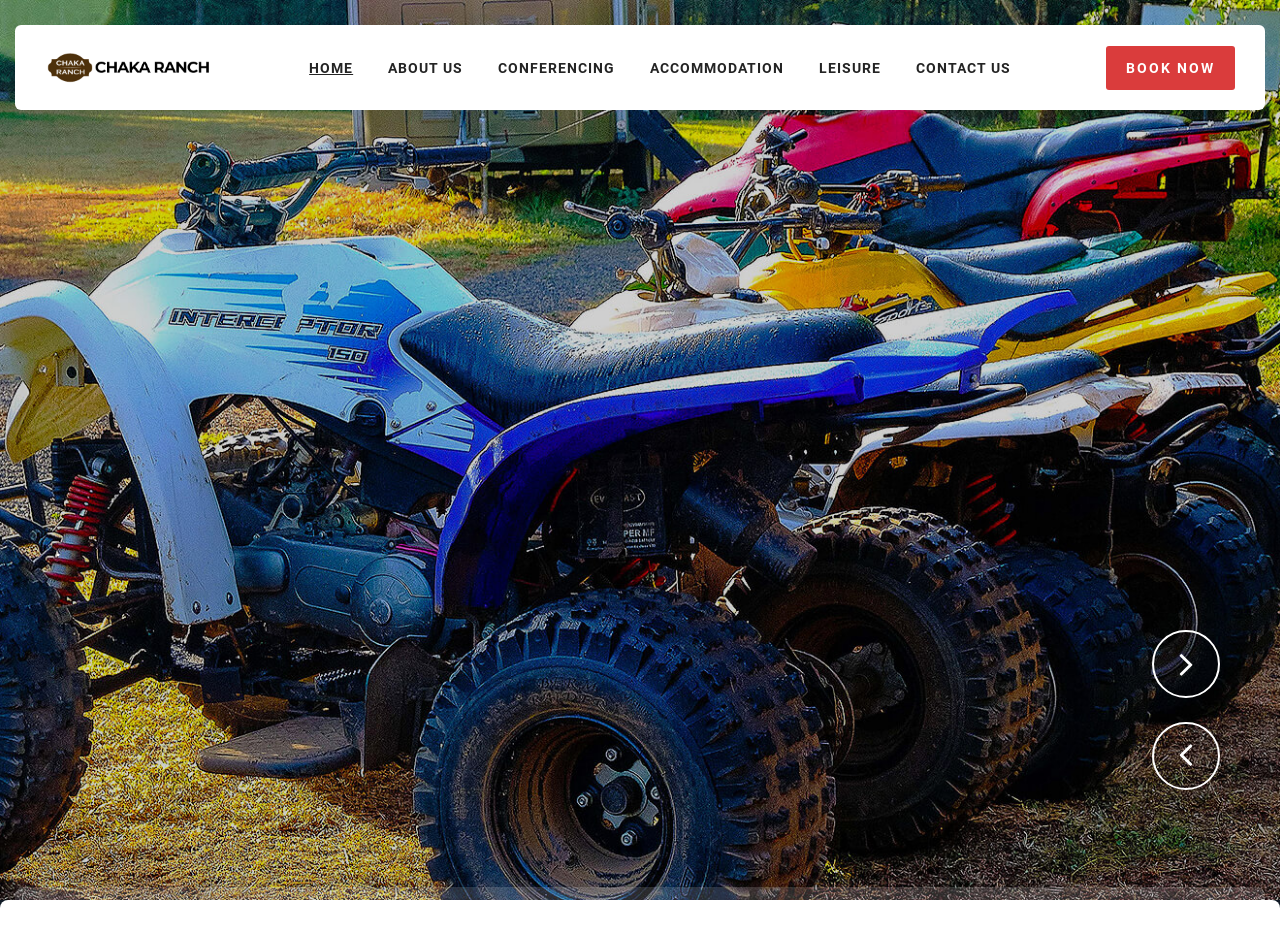Using the provided element description "Leisure", determine the bounding box coordinates of the UI element.

[0.64, 0.057, 0.688, 0.087]